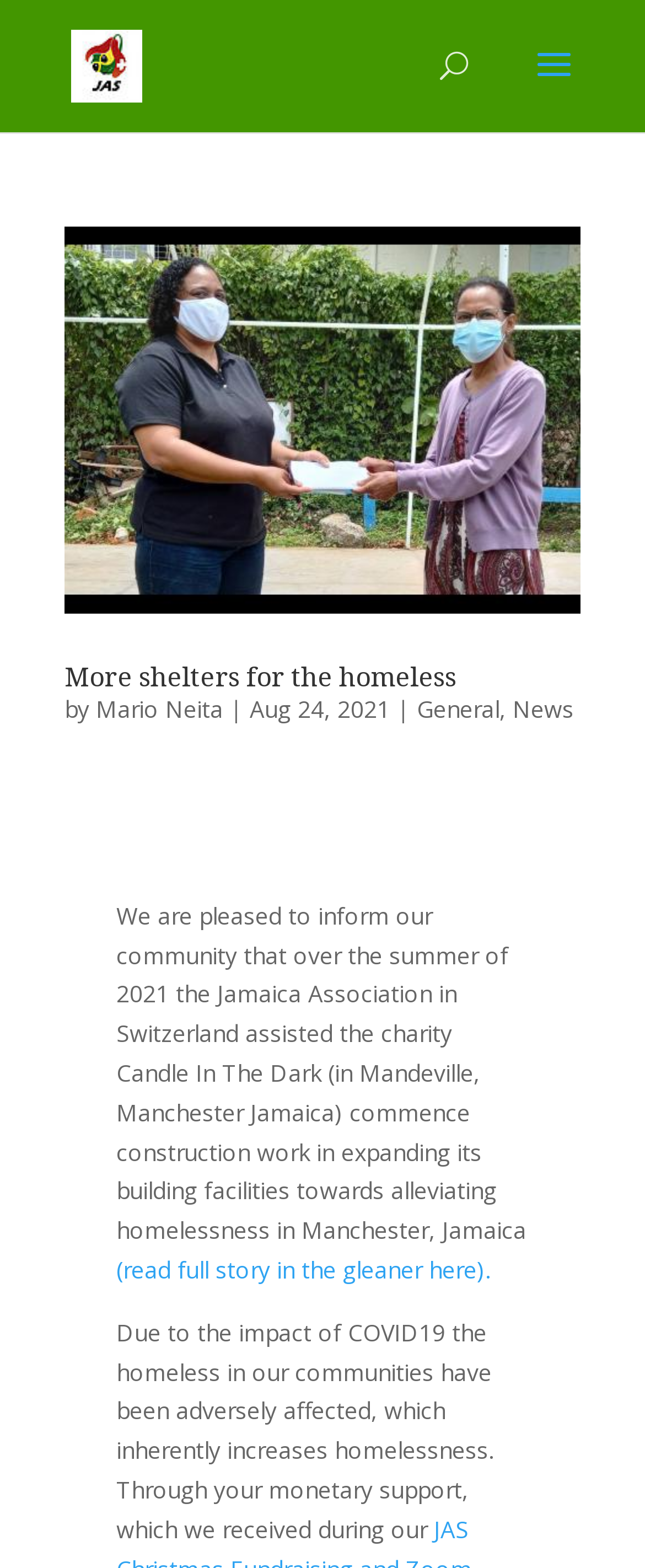Give a one-word or one-phrase response to the question:
What is the date of the article 'More shelters for the homeless'?

Aug 24, 2021